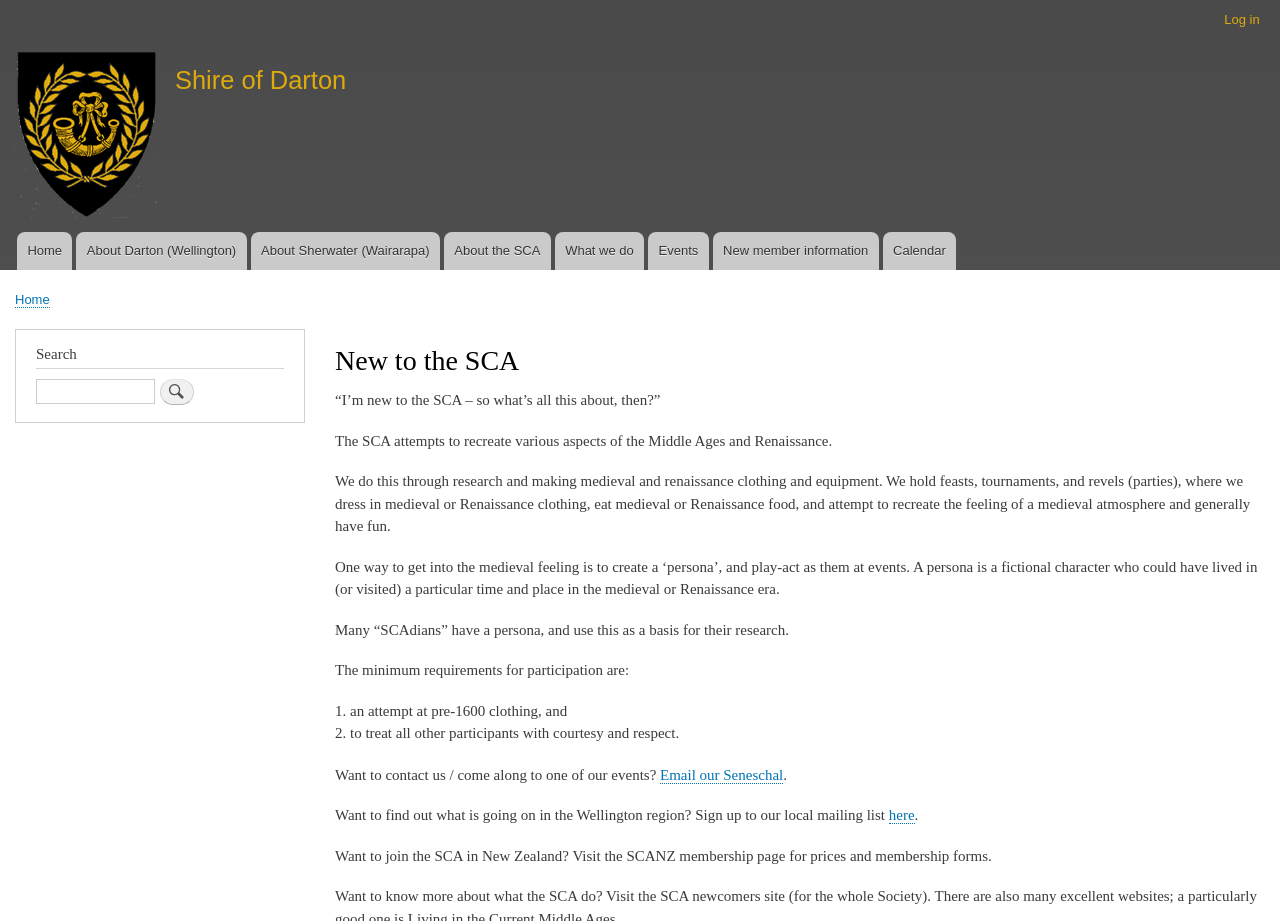Given the element description: "parent_node: Shire of Darton", predict the bounding box coordinates of this UI element. The coordinates must be four float numbers between 0 and 1, given as [left, top, right, bottom].

[0.012, 0.055, 0.123, 0.243]